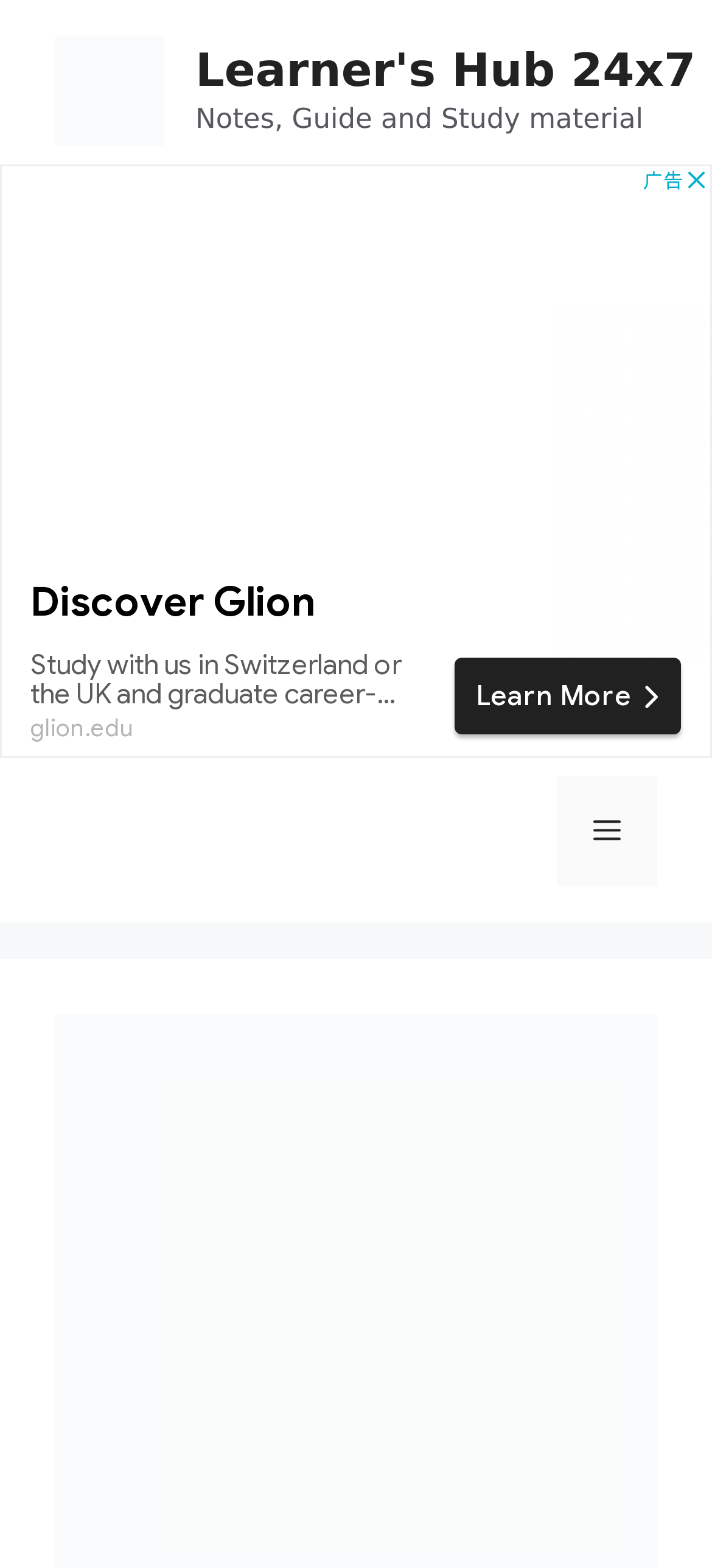What type of content is available on this website?
Give a thorough and detailed response to the question.

The type of content available on this website can be inferred from the static text 'Notes, Guide and Study material' located below the website's name in the banner section.